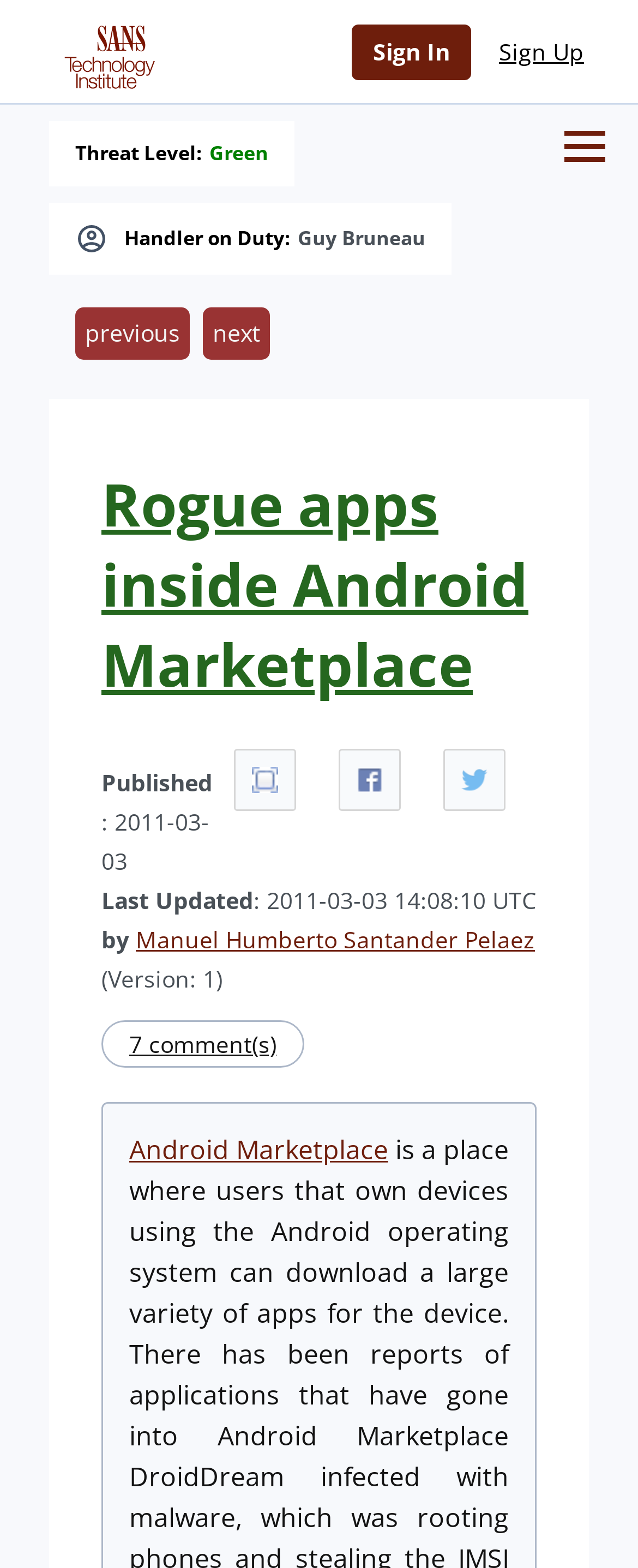Identify the bounding box for the UI element described as: "Events". Ensure the coordinates are four float numbers between 0 and 1, formatted as [left, top, right, bottom].

None